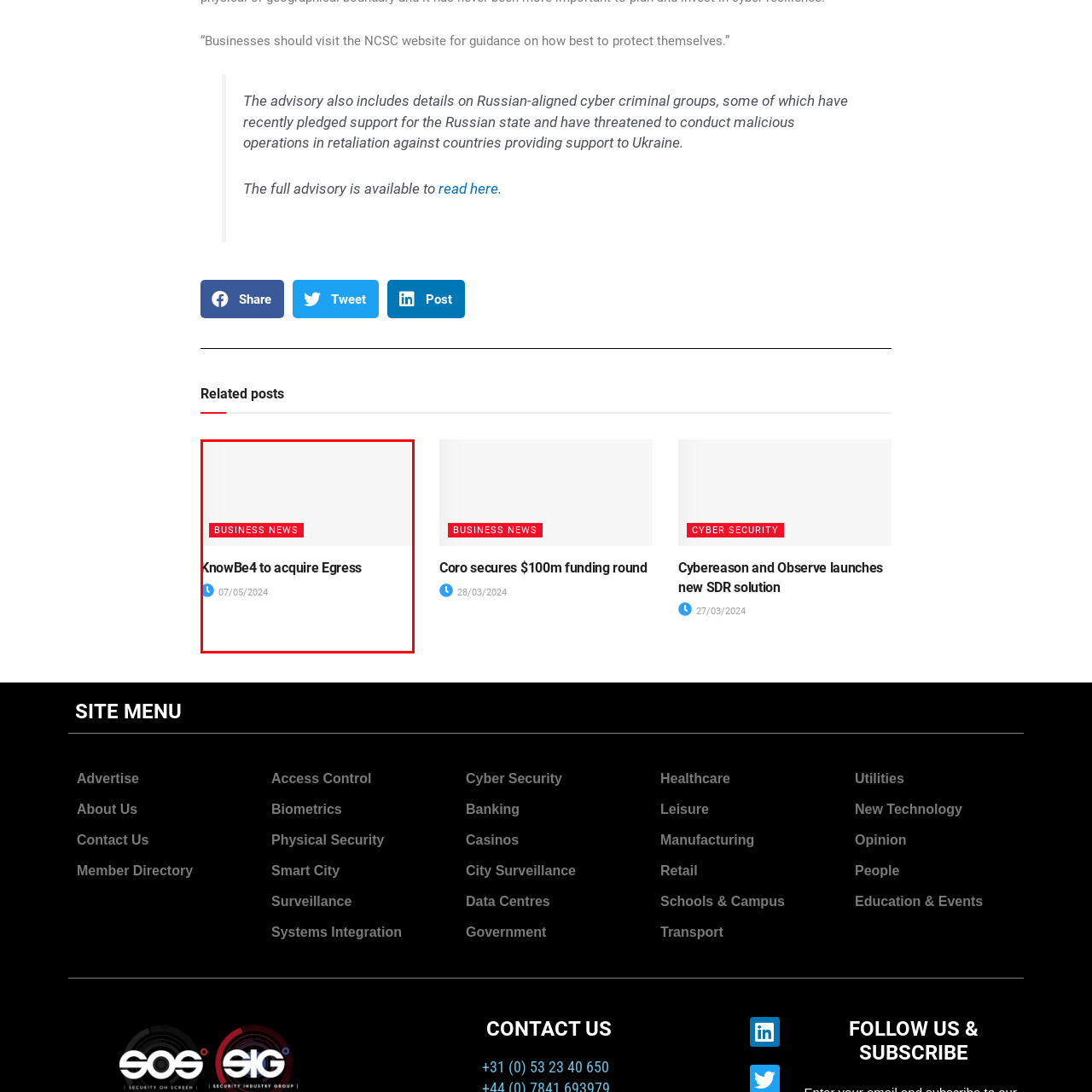What is the date of the business announcement?
Please examine the image within the red bounding box and provide your answer using just one word or phrase.

07/05/2024